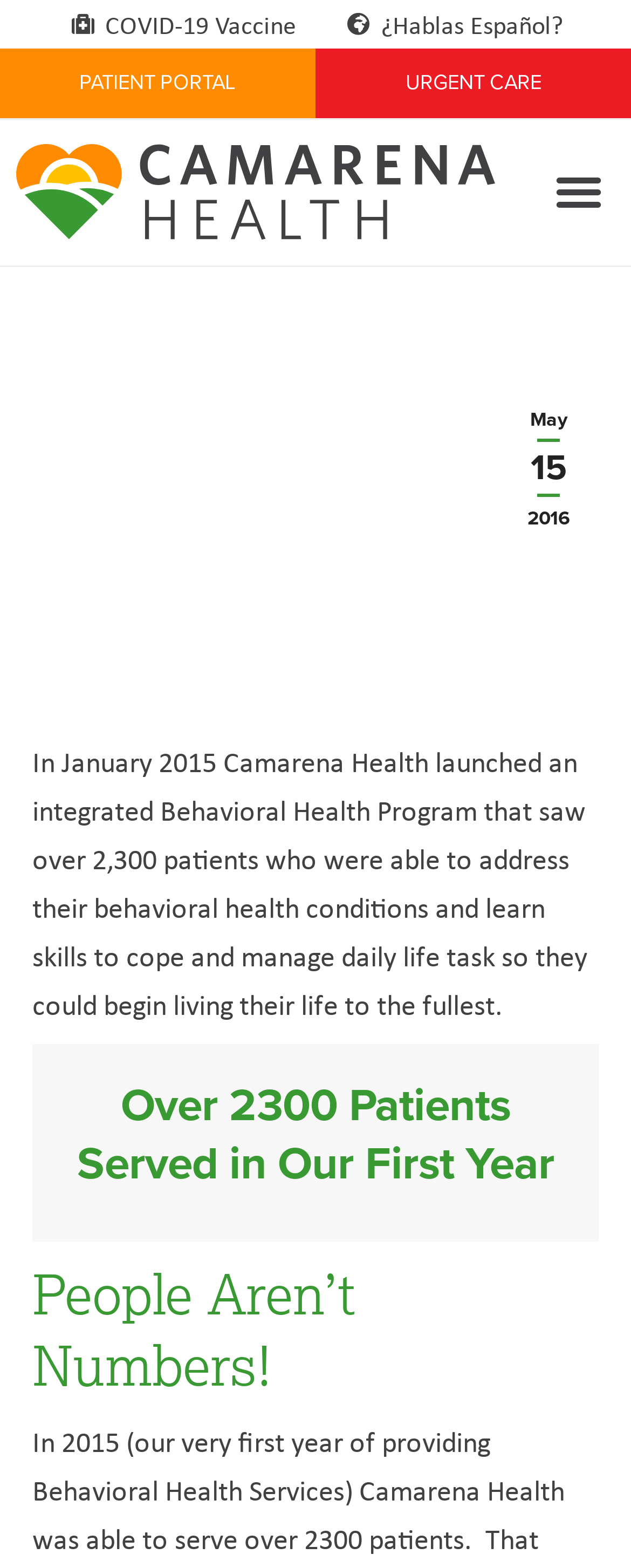Respond with a single word or phrase to the following question:
What is the theme of the image on the webpage?

Healthcare